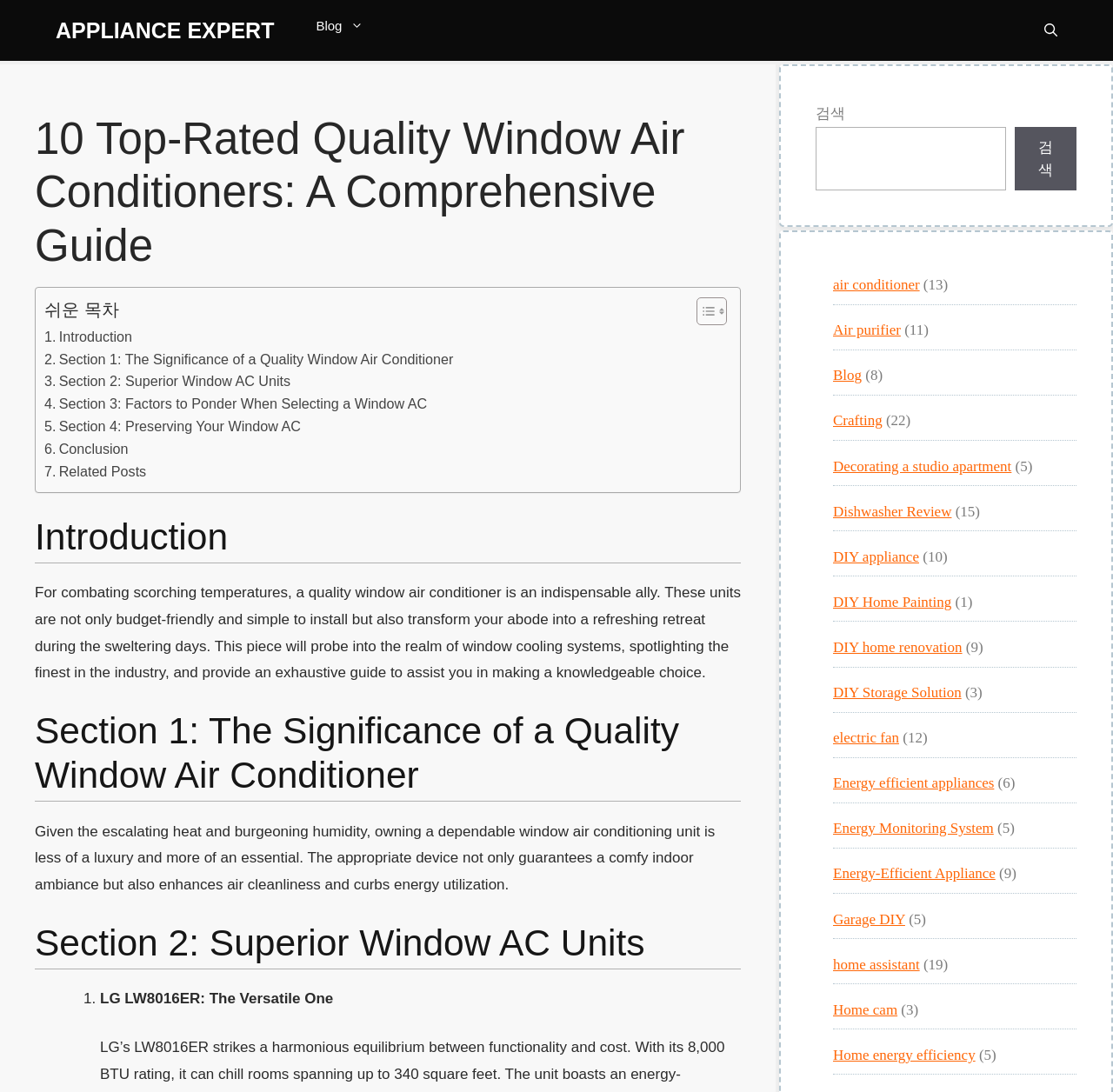Find the bounding box coordinates of the element to click in order to complete the given instruction: "Search for 'air conditioner'."

[0.733, 0.116, 0.904, 0.175]